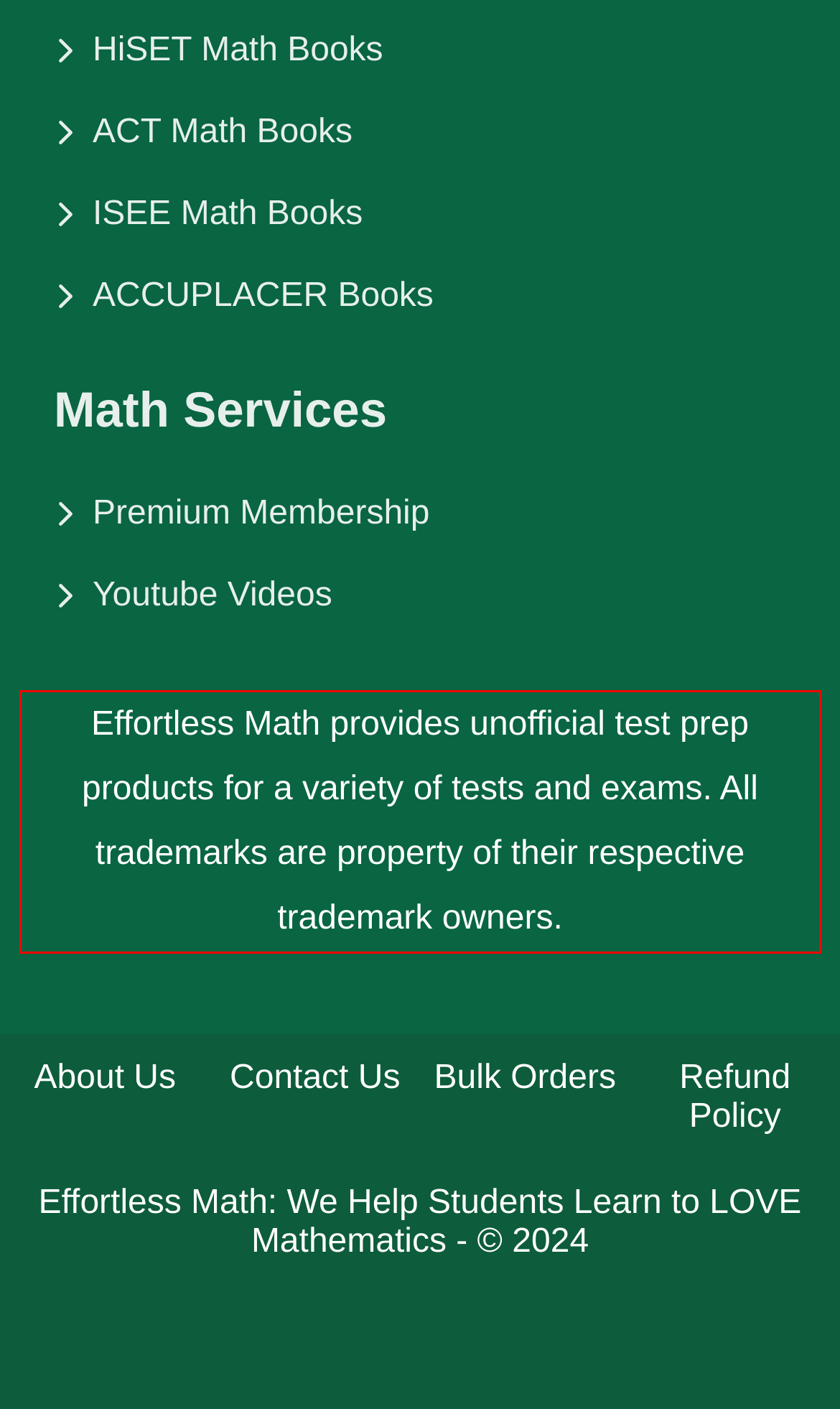Using the provided screenshot of a webpage, recognize and generate the text found within the red rectangle bounding box.

Effortless Math provides unofficial test prep products for a variety of tests and exams. All trademarks are property of their respective trademark owners.